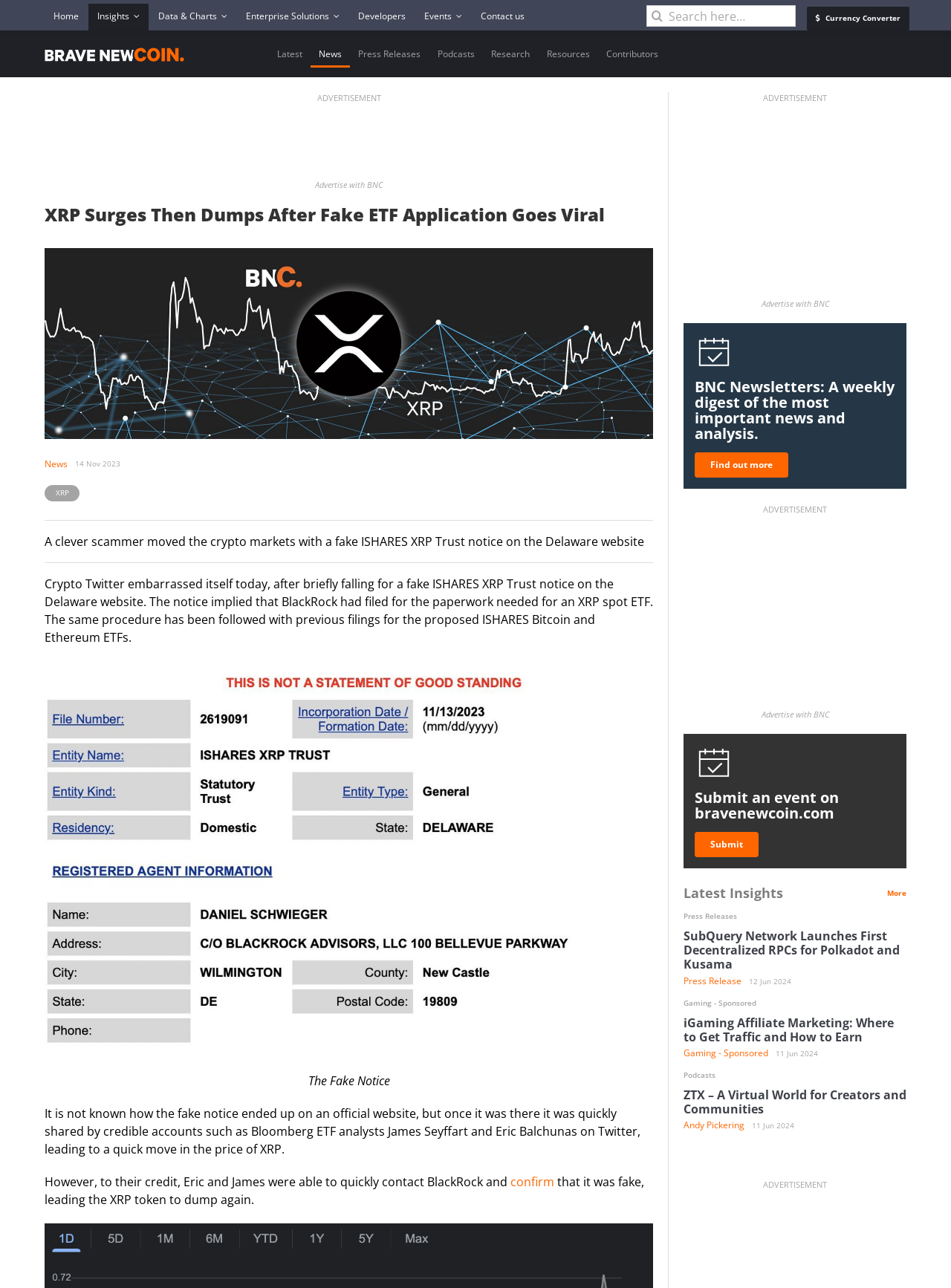What is the topic of the main article?
Answer the question with as much detail as possible.

I determined the answer by reading the main heading 'XRP Surges Then Dumps After Fake ETF Application Goes Viral' and the subsequent paragraphs, which discuss the topic of XRP and a fake ETF application.